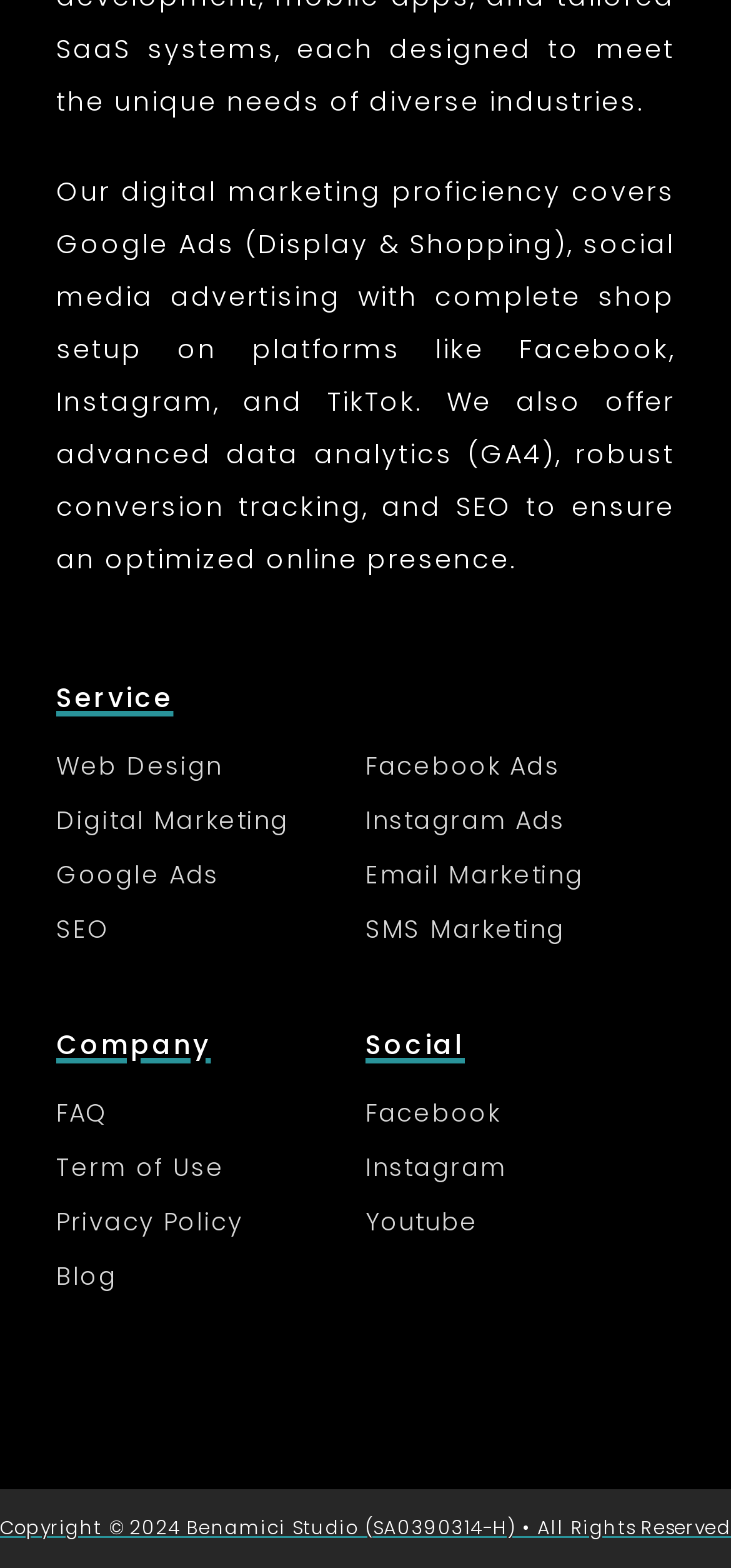Pinpoint the bounding box coordinates of the area that should be clicked to complete the following instruction: "read article by Bruce Dias". The coordinates must be given as four float numbers between 0 and 1, i.e., [left, top, right, bottom].

None